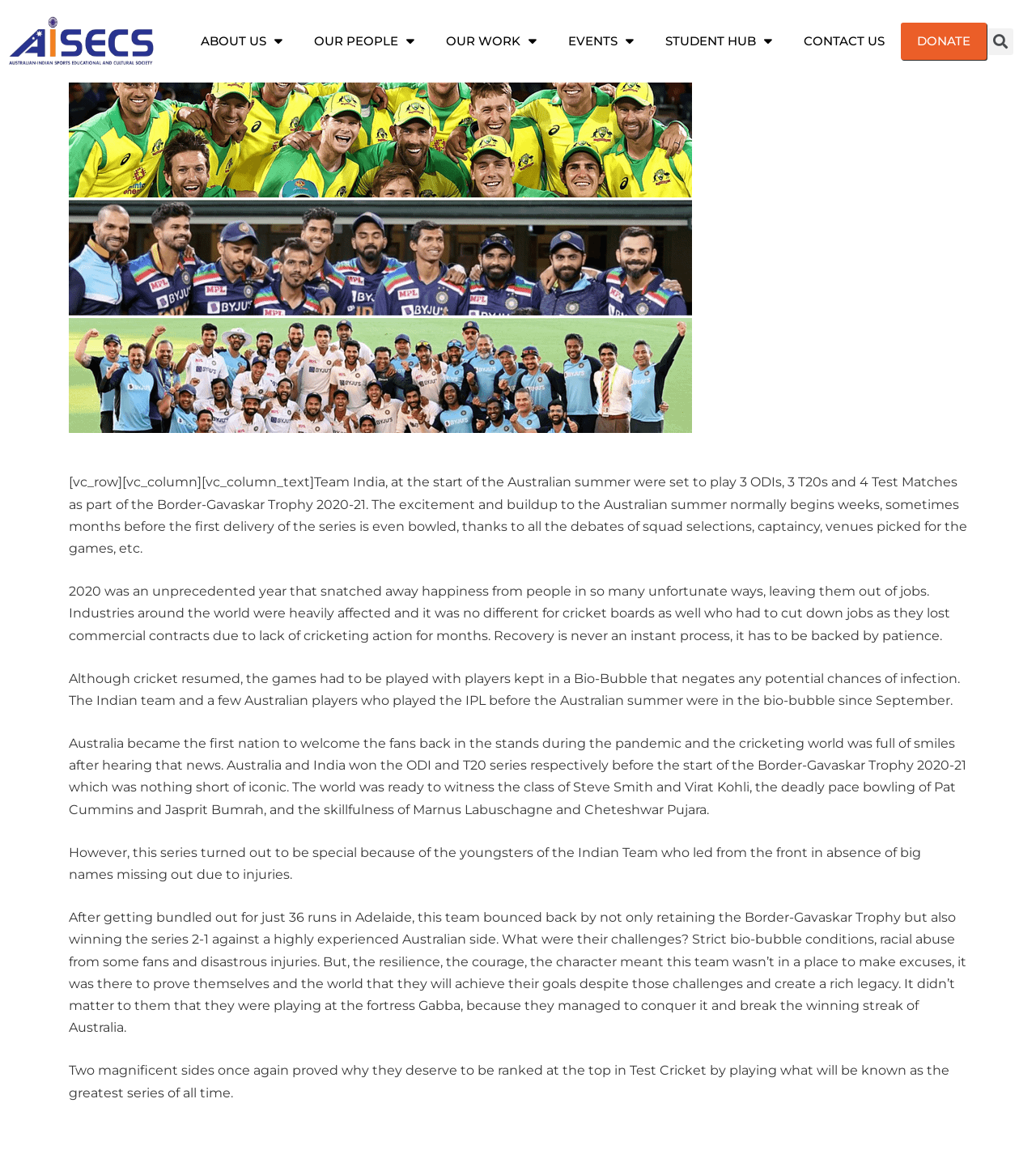Please identify the bounding box coordinates of the element's region that should be clicked to execute the following instruction: "Search for something". The bounding box coordinates must be four float numbers between 0 and 1, i.e., [left, top, right, bottom].

[0.953, 0.024, 0.978, 0.047]